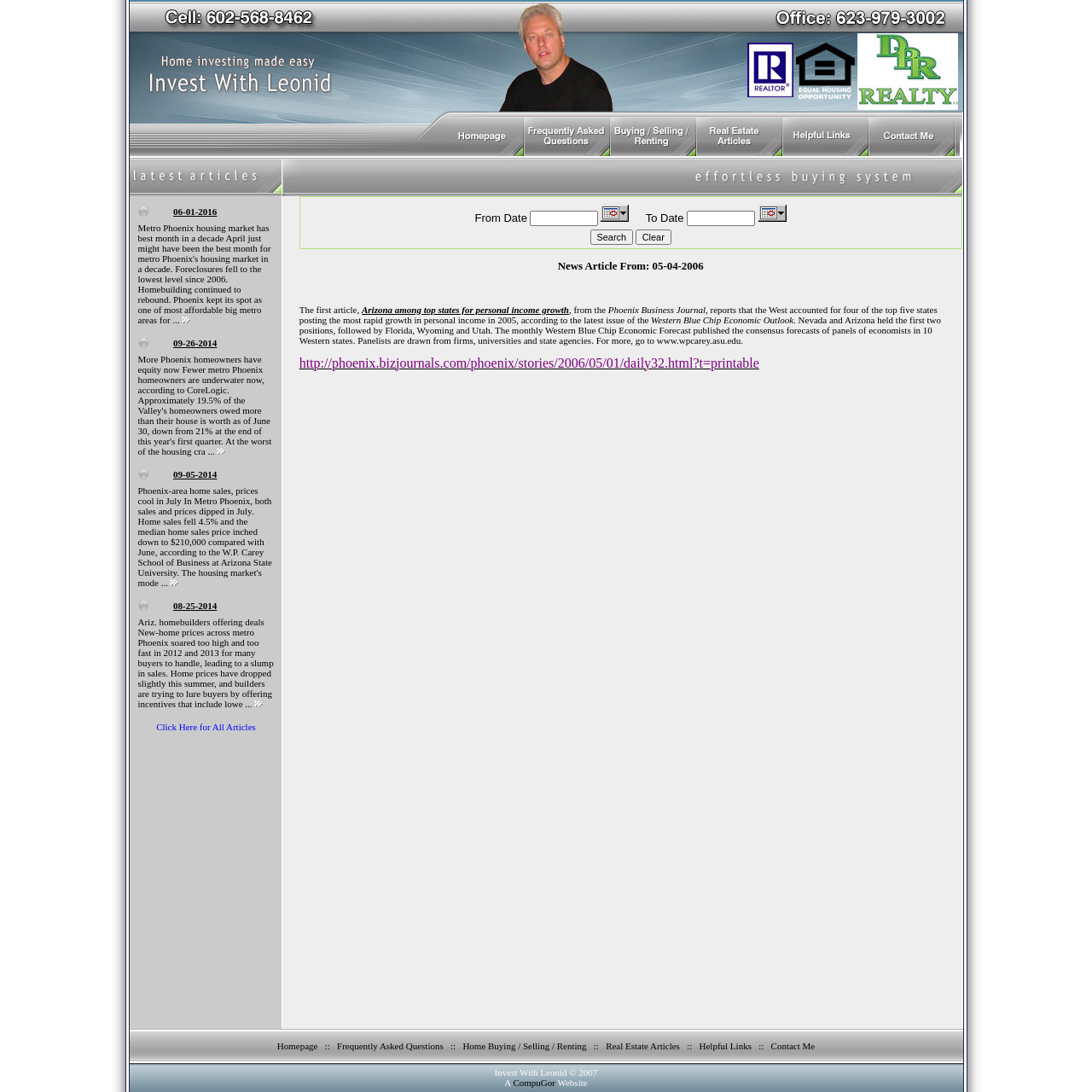Identify the bounding box coordinates of the clickable region required to complete the instruction: "Click the link to read more about Metro Phoenix housing market". The coordinates should be given as four float numbers within the range of 0 and 1, i.e., [left, top, right, bottom].

[0.126, 0.204, 0.248, 0.298]